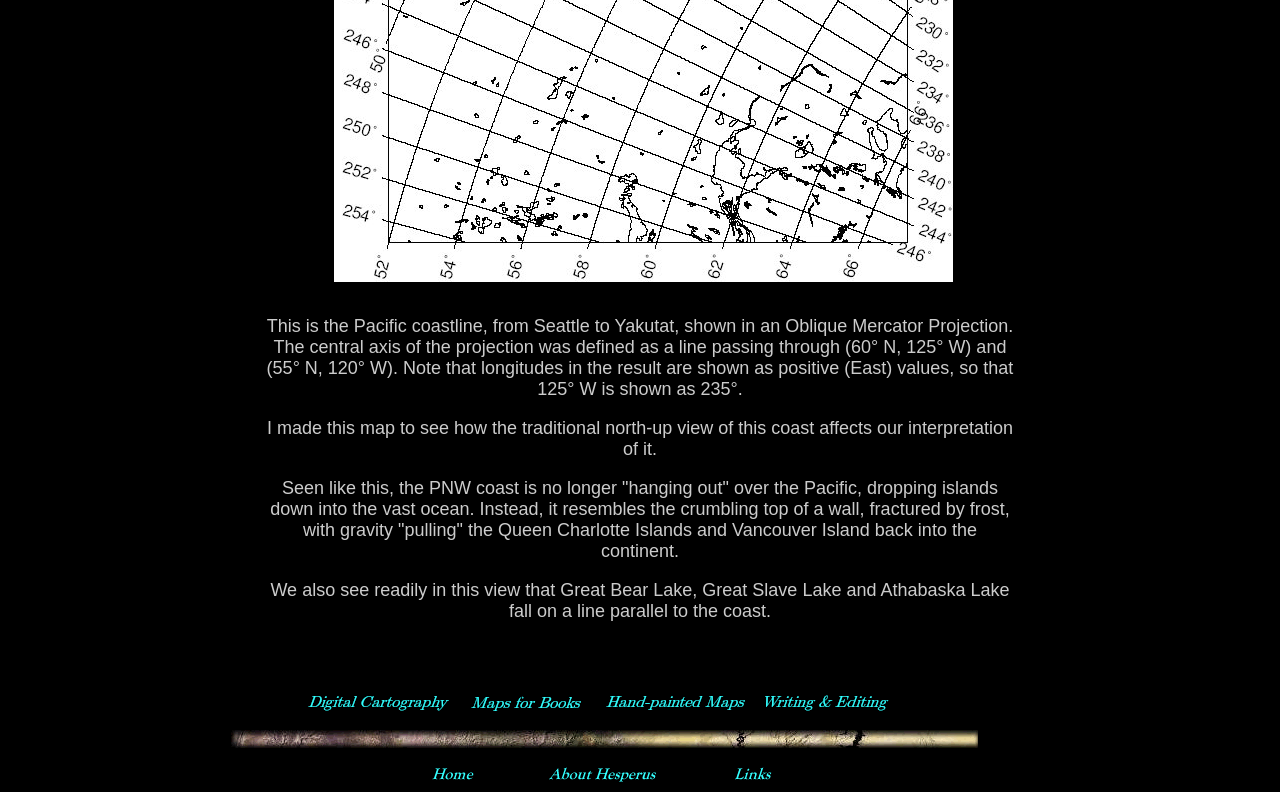Find the UI element described as: "alt="Writing & Editing"" and predict its bounding box coordinates. Ensure the coordinates are four float numbers between 0 and 1, [left, top, right, bottom].

[0.588, 0.881, 0.705, 0.903]